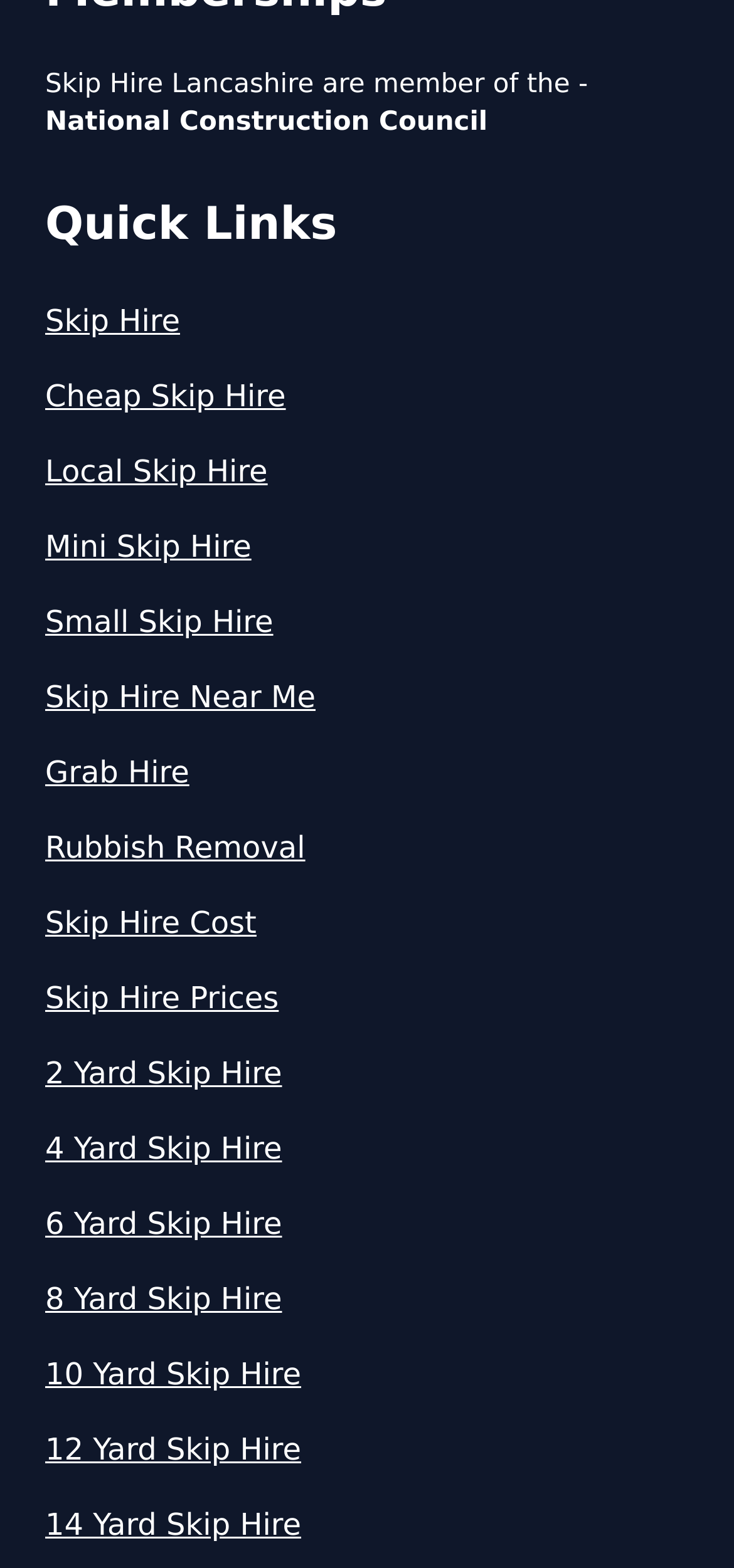Locate the bounding box coordinates of the element that should be clicked to fulfill the instruction: "Visit National Construction Council website".

[0.062, 0.068, 0.664, 0.088]